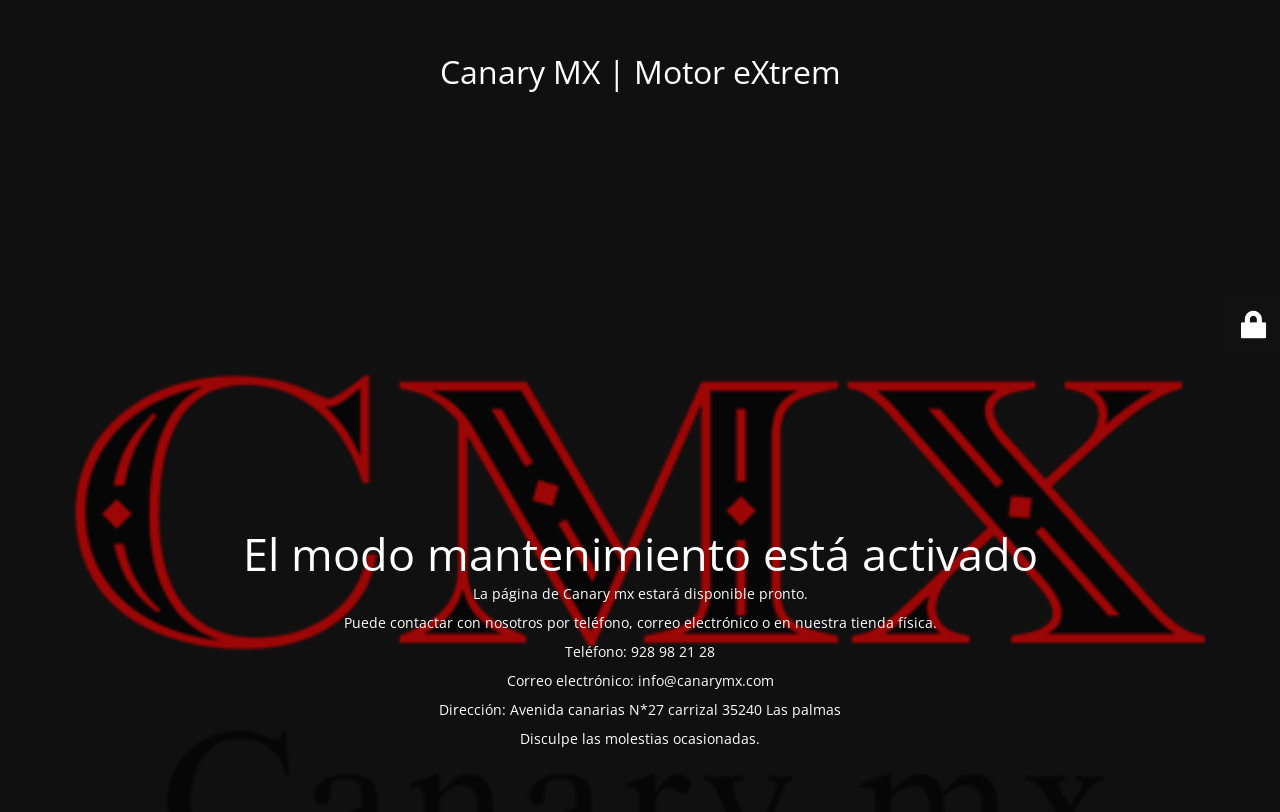With reference to the image, please provide a detailed answer to the following question: What is the phone number to contact the website owners?

The phone number to contact the website owners is 928 98 21 28, as stated in the 'Teléfono: 928 98 21 28' static text element.